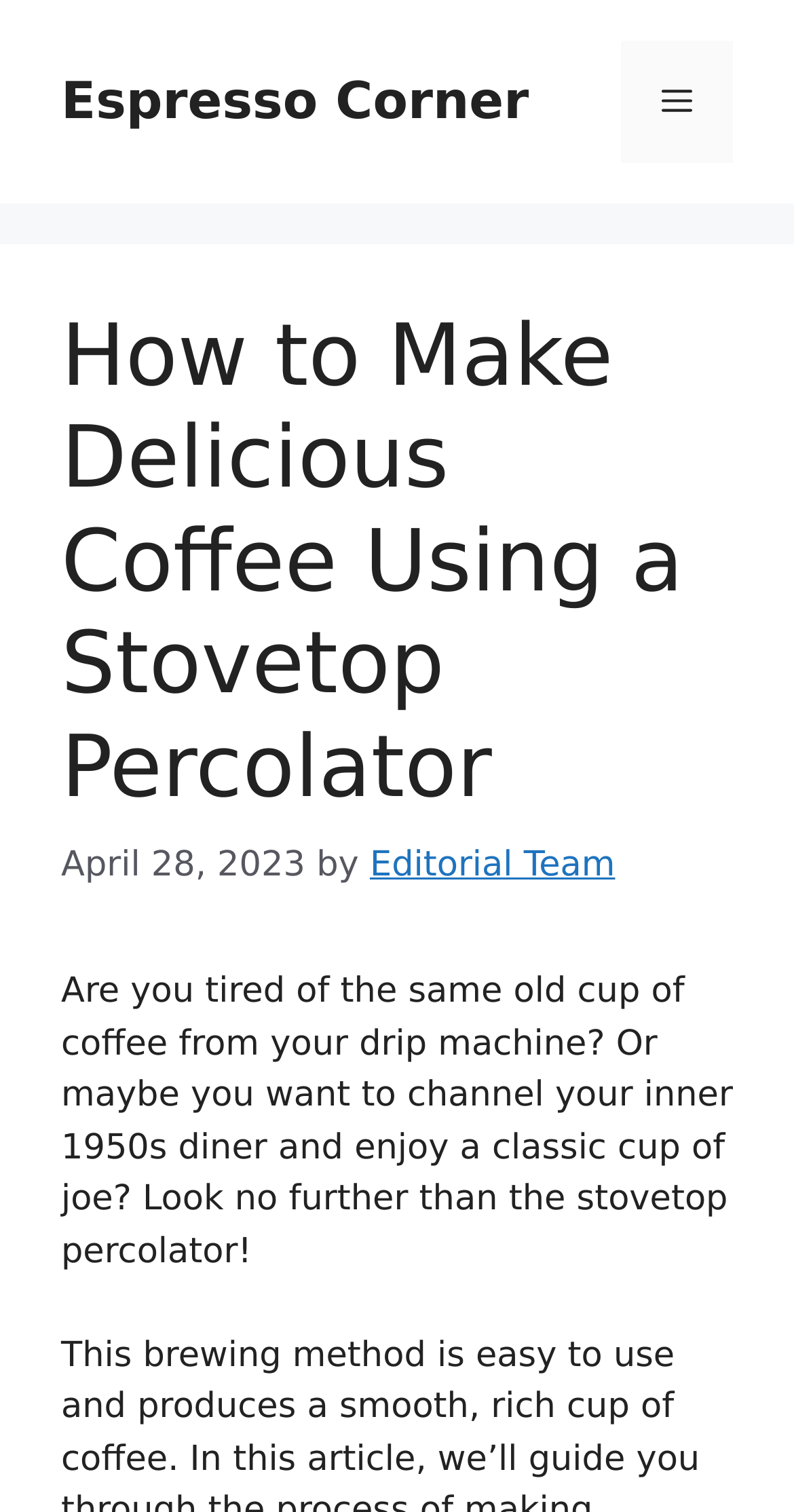Identify and provide the text of the main header on the webpage.

How to Make Delicious Coffee Using a Stovetop Percolator